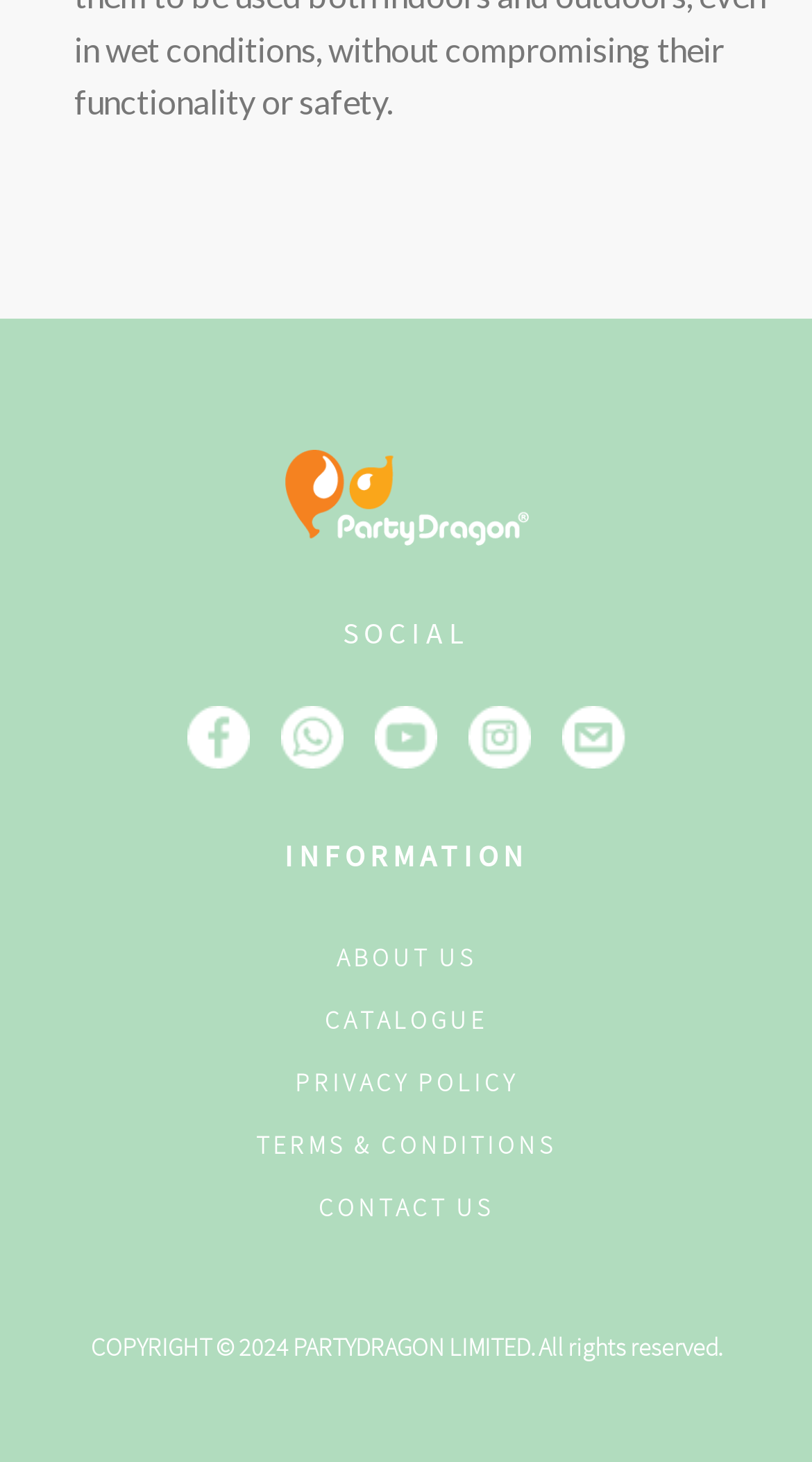What is the text of the copyright information at the bottom of the webpage?
Based on the image, give a concise answer in the form of a single word or short phrase.

COPYRIGHT © 2024 PARTYDRAGON LIMITED. All rights reserved.